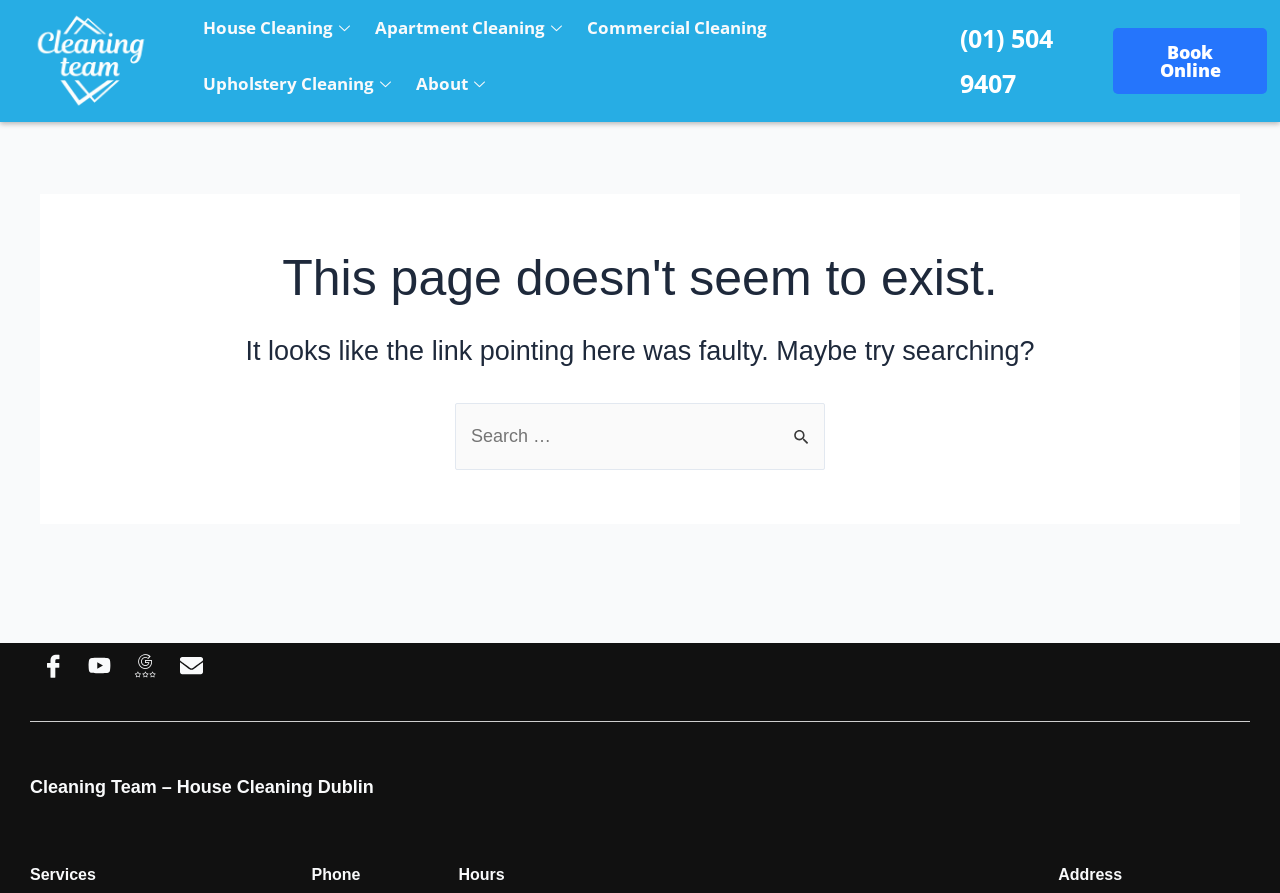Given the element description Apartment Cleaning, predict the bounding box coordinates for the UI element in the webpage screenshot. The format should be (top-left x, top-left y, bottom-right x, bottom-right y), and the values should be between 0 and 1.

[0.278, 0.0, 0.443, 0.063]